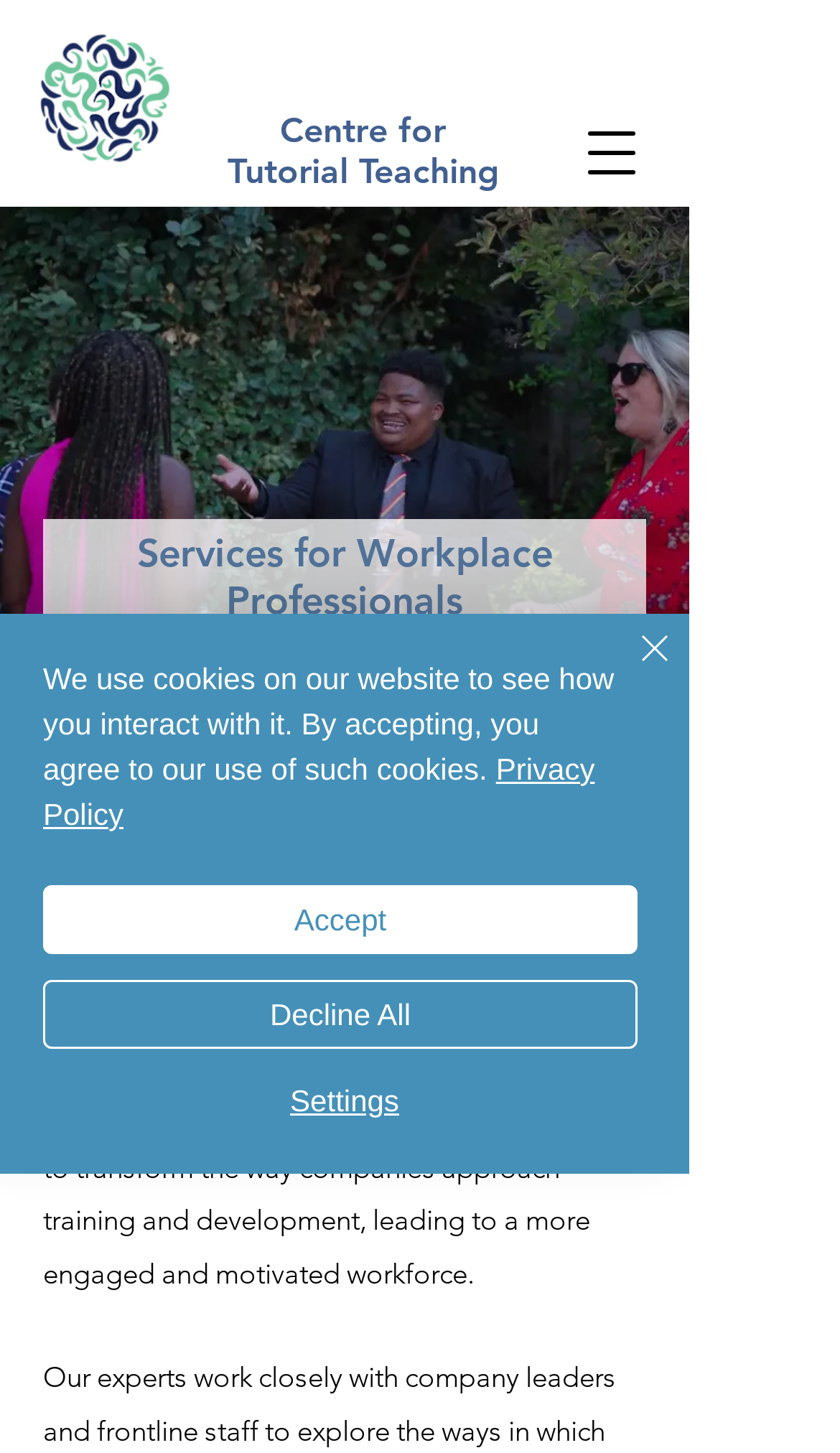Provide the bounding box coordinates of the HTML element this sentence describes: "Settings". The bounding box coordinates consist of four float numbers between 0 and 1, i.e., [left, top, right, bottom].

[0.056, 0.743, 0.764, 0.772]